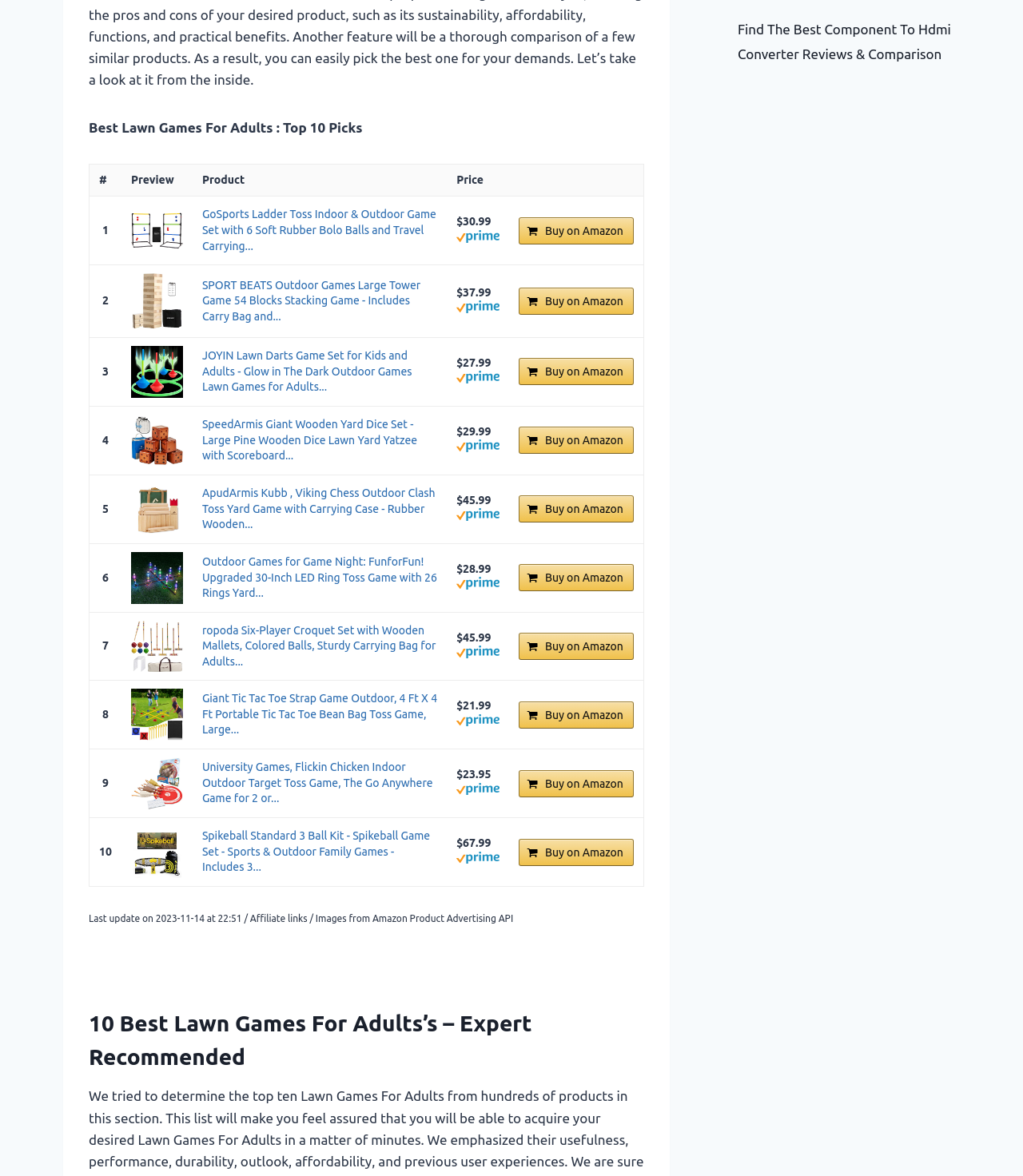Given the element description Buy on Amazon, specify the bounding box coordinates of the corresponding UI element in the format (top-left x, top-left y, bottom-right x, bottom-right y). All values must be between 0 and 1.

[0.507, 0.596, 0.619, 0.619]